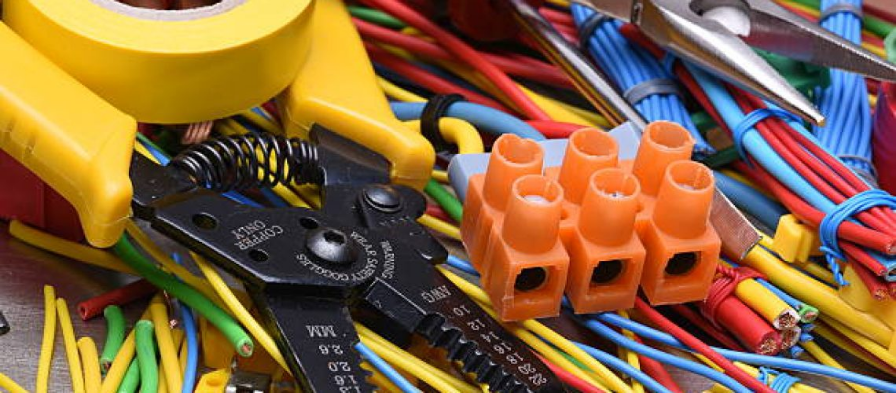Answer the following query with a single word or phrase:
What is the main theme of the image?

Energy-efficient electrical solutions